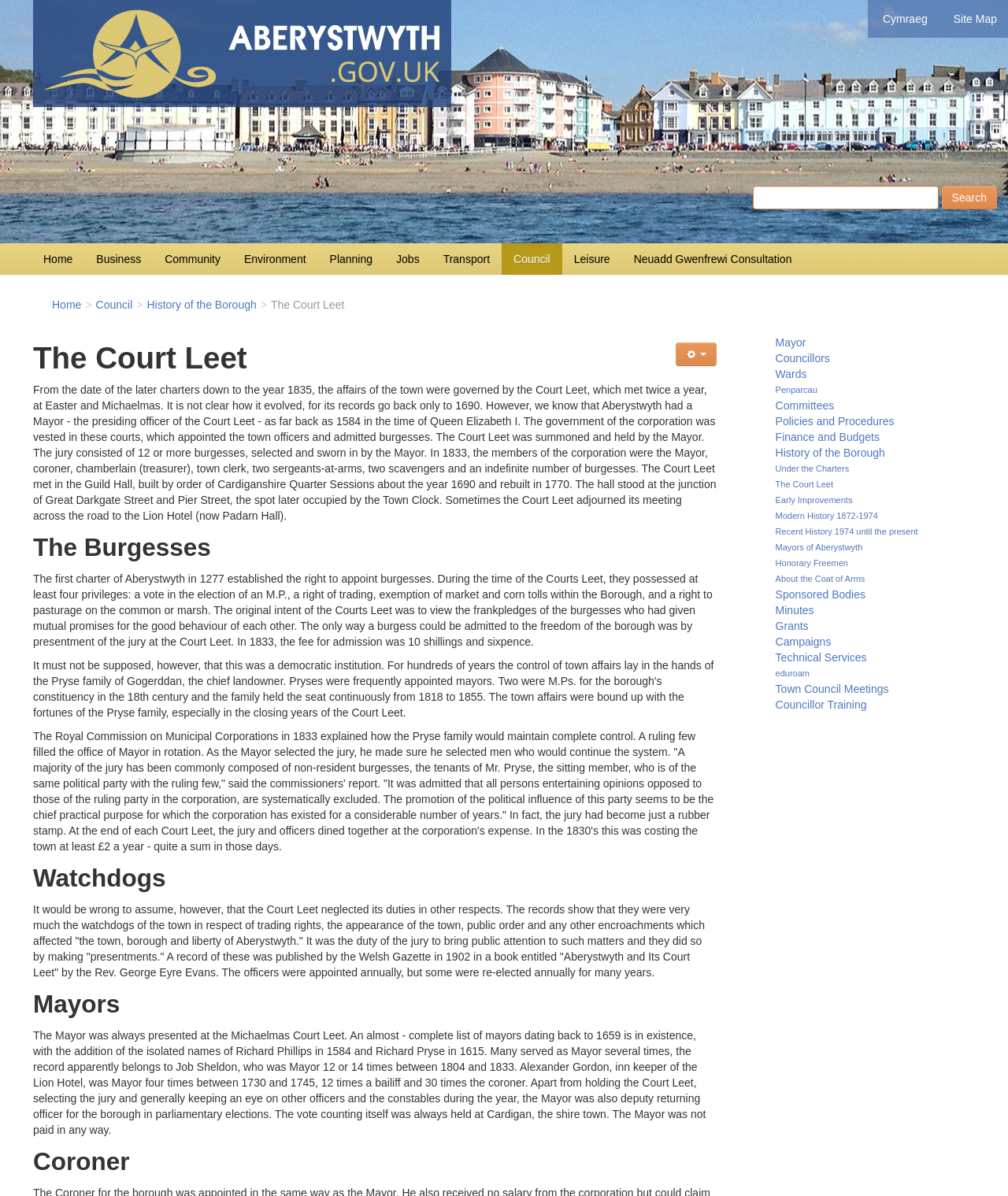Respond to the following query with just one word or a short phrase: 
What is the purpose of the Court Leet?

To govern the town